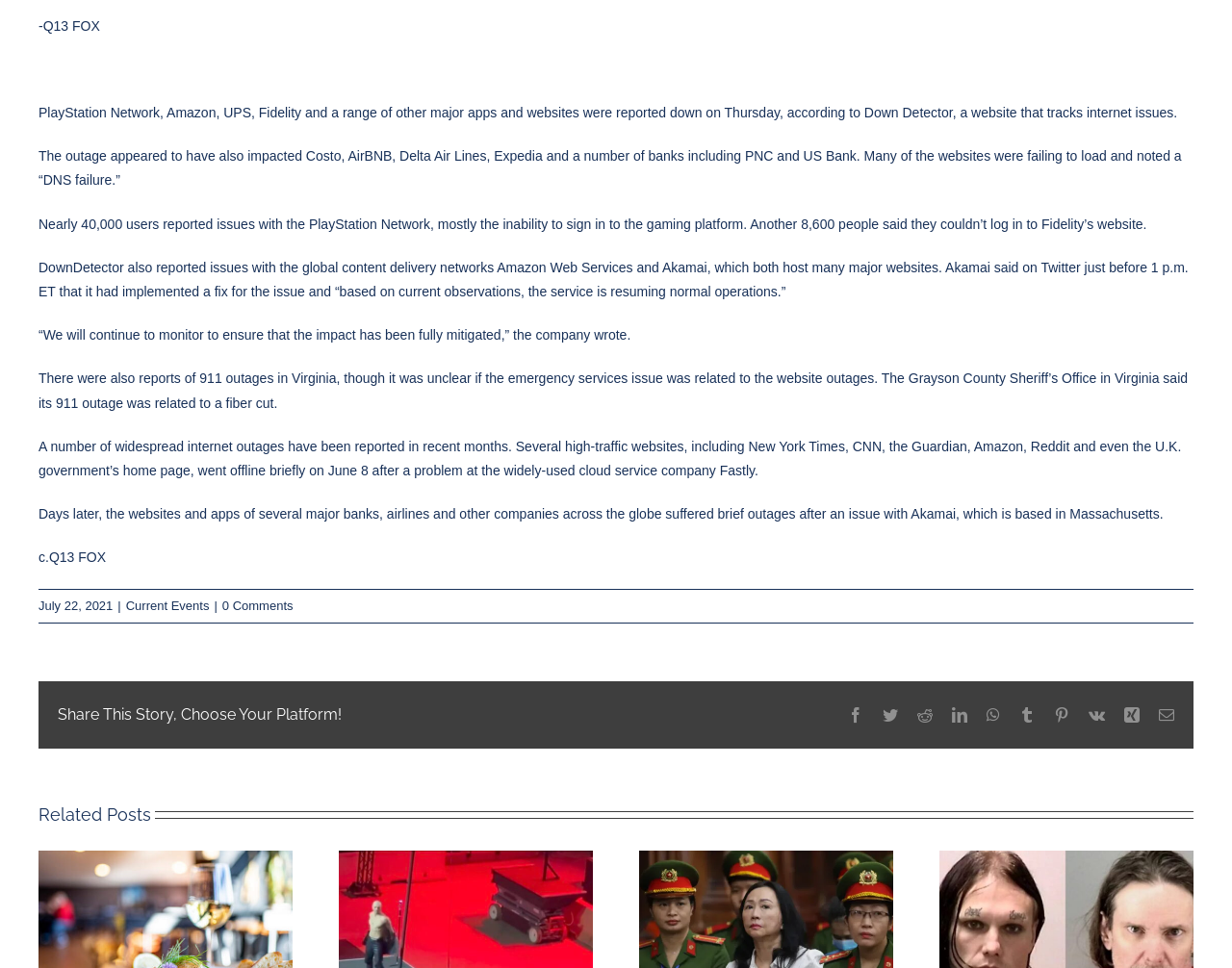Answer the question in one word or a short phrase:
How many users reported issues with the PlayStation Network?

Nearly 40,000